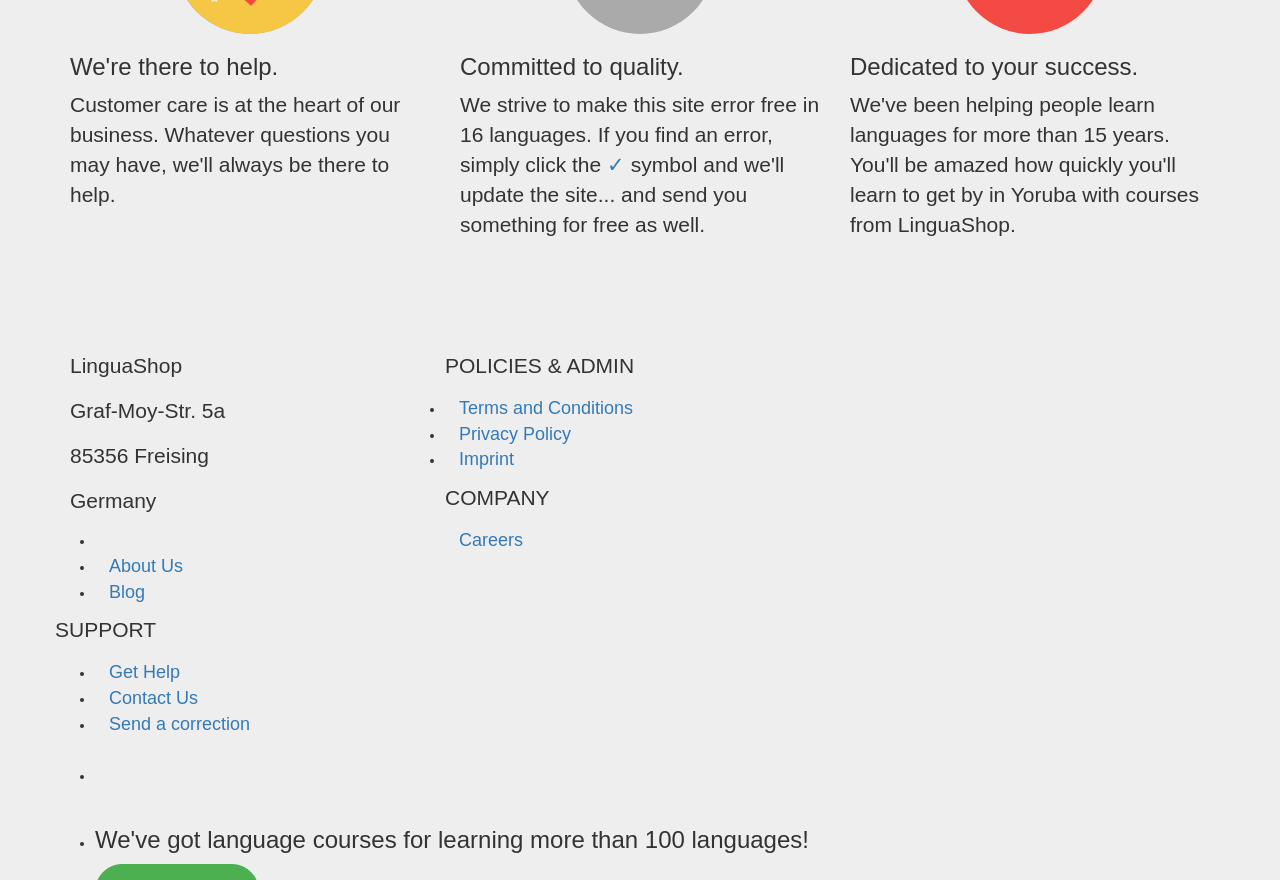Respond concisely with one word or phrase to the following query:
What is the address of the company?

Graf-Moy-Str. 5a, 85356 Freising, Germany